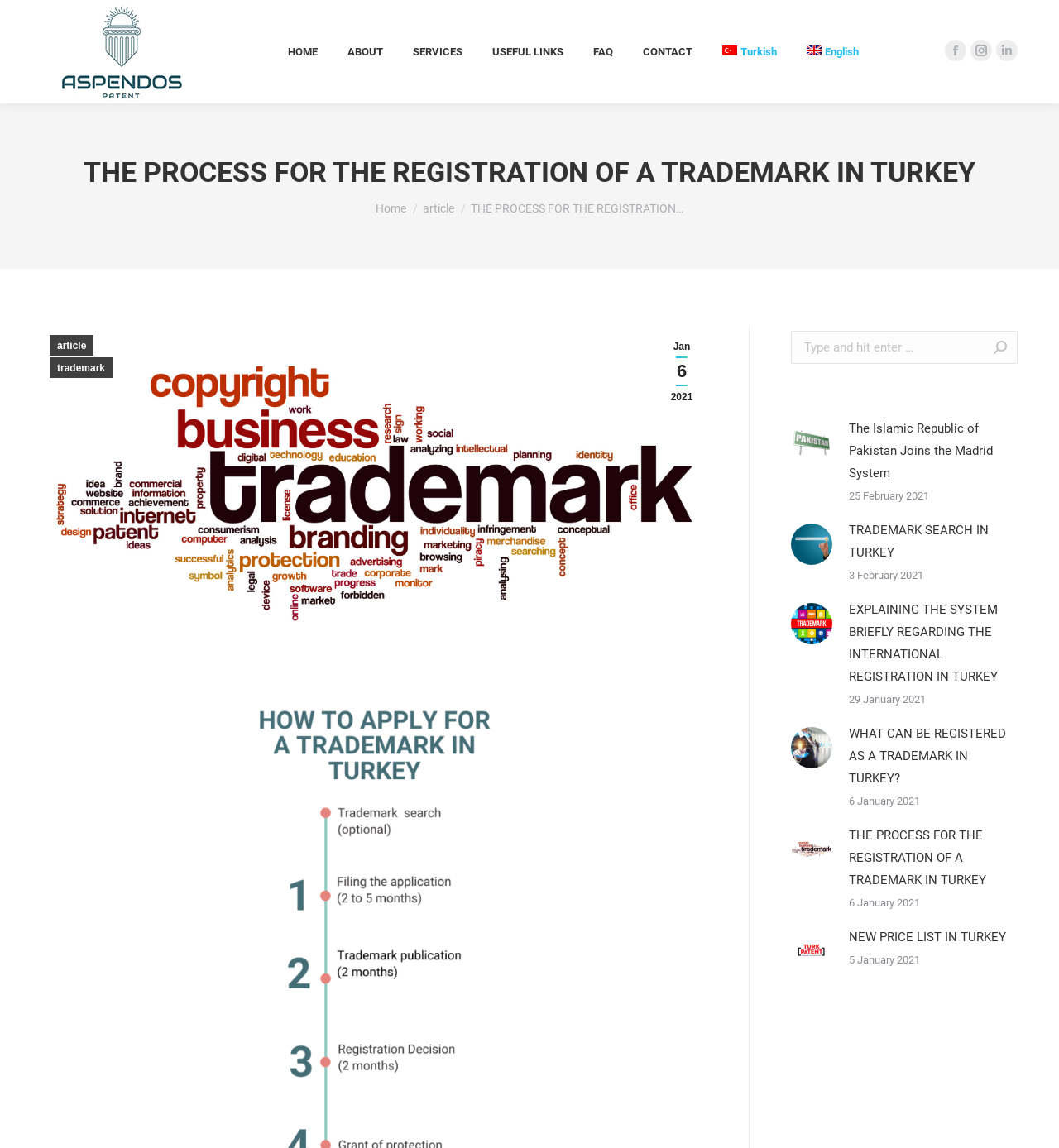Provide an in-depth caption for the webpage.

This webpage is about the process of registering a trademark in Turkey. At the top, there is a logo and a link to "Aspendos Patent" on the left, and a horizontal menu bar with 9 menu items: "HOME", "ABOUT", "SERVICES", "USEFUL LINKS", "FAQ", "CONTACT", "Turkish", and "English". Below the menu bar, there is a heading that reads "THE PROCESS FOR THE REGISTRATION OF A TRADEMARK IN TURKEY". 

On the left side, there is a breadcrumb navigation with links to "Home" and "article". Below the breadcrumb, there is a section with a title that summarizes the content of the page, which is about the registration process of a trademark in Turkey. 

On the right side, there is a search bar with a textbox and a "Go!" button. Below the search bar, there are 5 articles, each with a post image, a title, and a date. The titles of the articles are "The Islamic Republic of Pakistan Joins the Madrid System", "TRADEMARK SEARCH IN TURKEY", "EXPLAINING THE SYSTEM BRIEFLY REGARDING THE INTERNATIONAL REGISTRATION IN TURKEY", "WHAT CAN BE REGISTERED AS A TRADEMARK IN TURKEY?", and "THE PROCESS FOR THE REGISTRATION OF A TRADEMARK IN TURKEY". The dates of the articles range from January 5, 2021, to February 25, 2021.

At the bottom of the page, there are three social media links to Facebook, Instagram, and LinkedIn, and a "Go to Top" link.